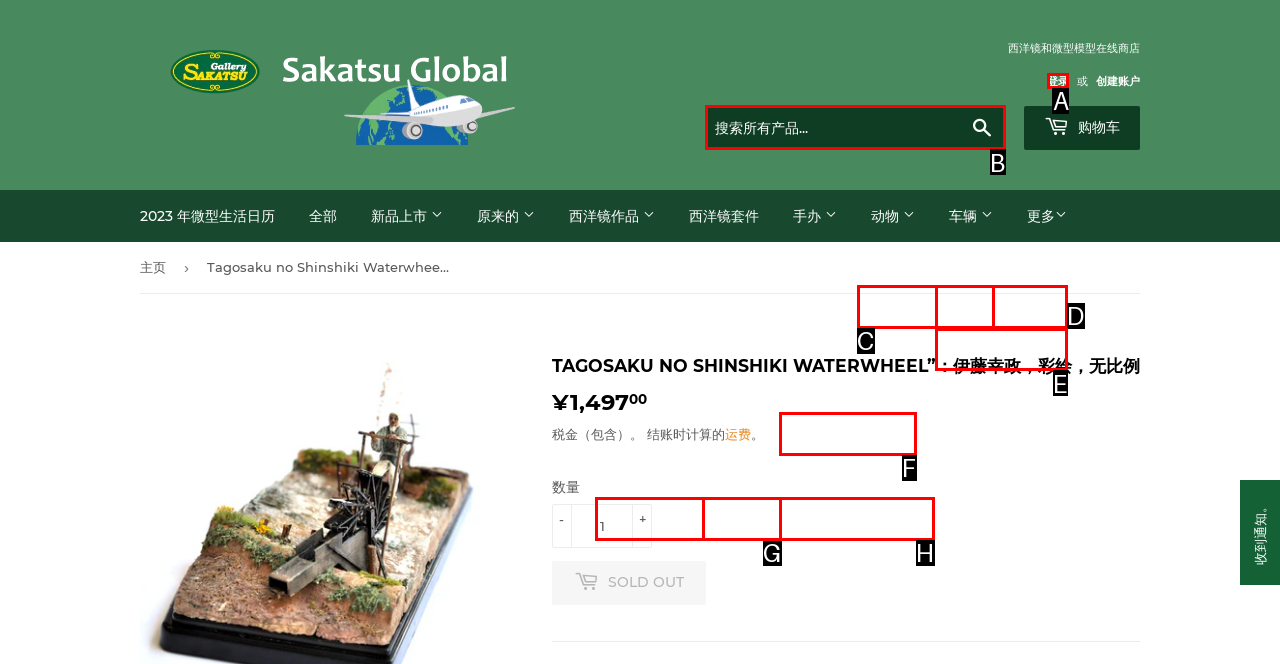Point out the correct UI element to click to carry out this instruction: log in
Answer with the letter of the chosen option from the provided choices directly.

A